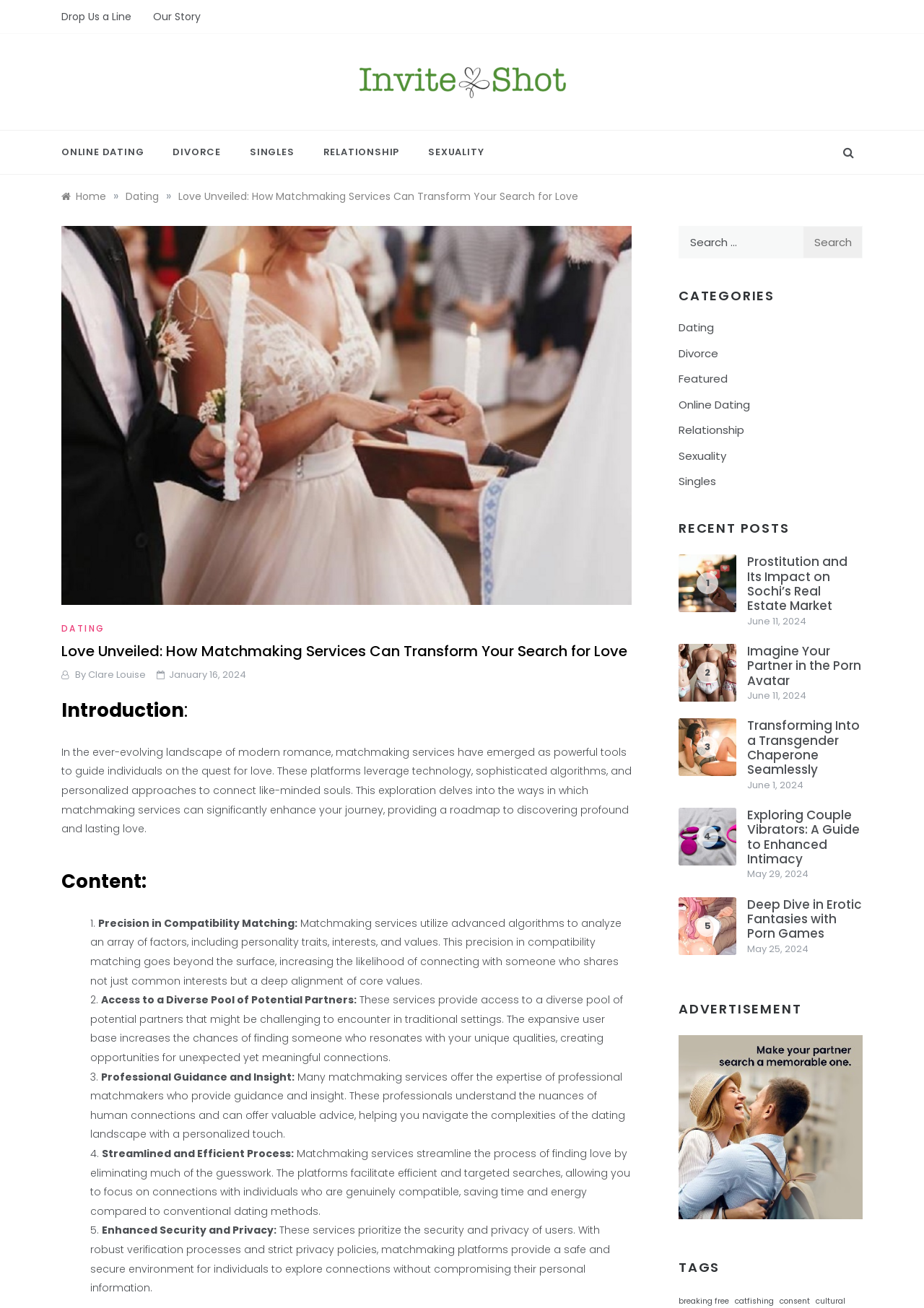Bounding box coordinates are given in the format (top-left x, top-left y, bottom-right x, bottom-right y). All values should be floating point numbers between 0 and 1. Provide the bounding box coordinate for the UI element described as: catfishing

[0.795, 0.99, 0.838, 0.999]